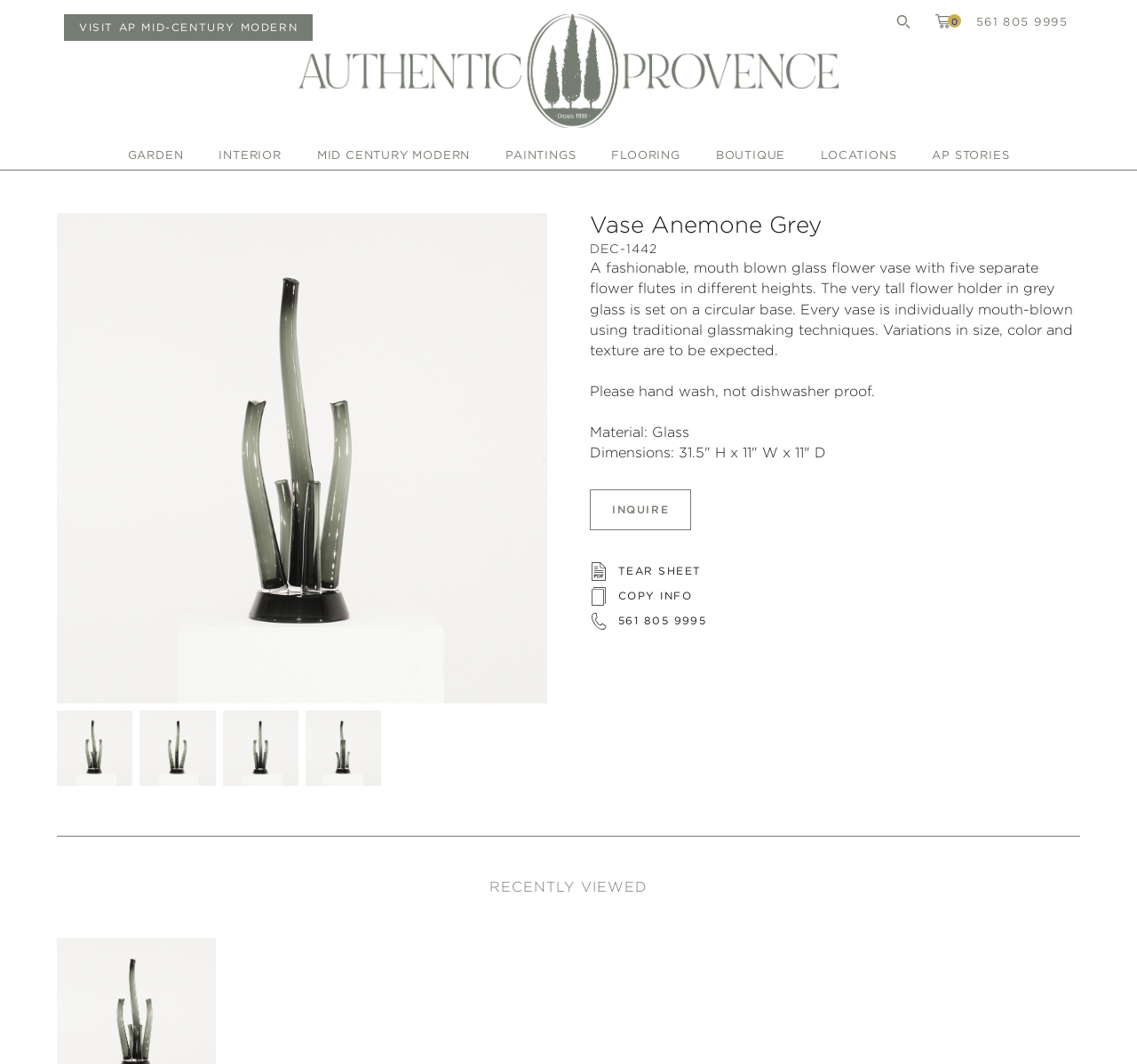Please identify the bounding box coordinates of the element that needs to be clicked to execute the following command: "view Authentic Provence". Provide the bounding box using four float numbers between 0 and 1, formatted as [left, top, right, bottom].

[0.262, 0.013, 0.738, 0.12]